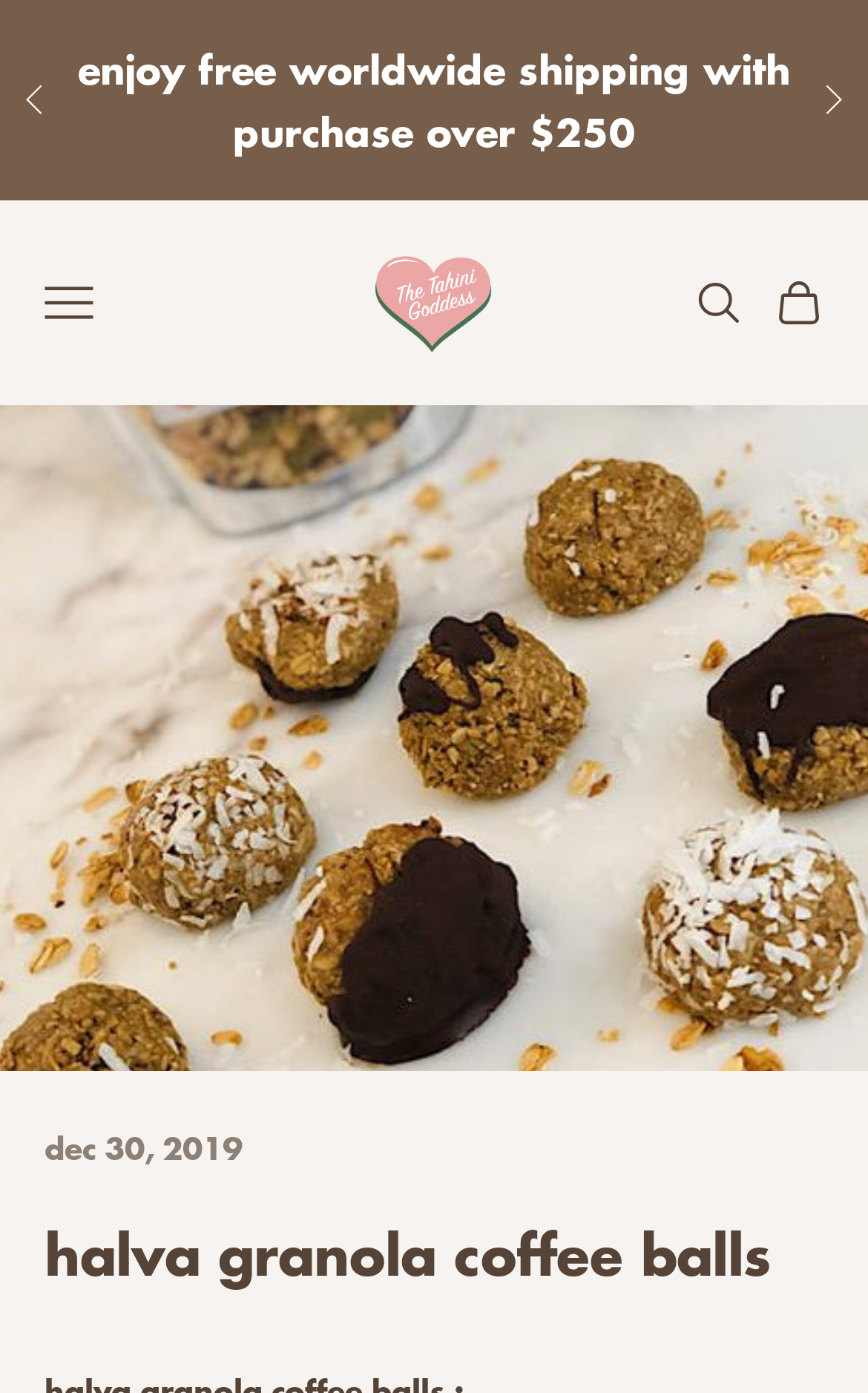Answer the question below using just one word or a short phrase: 
What is the free shipping threshold?

$250